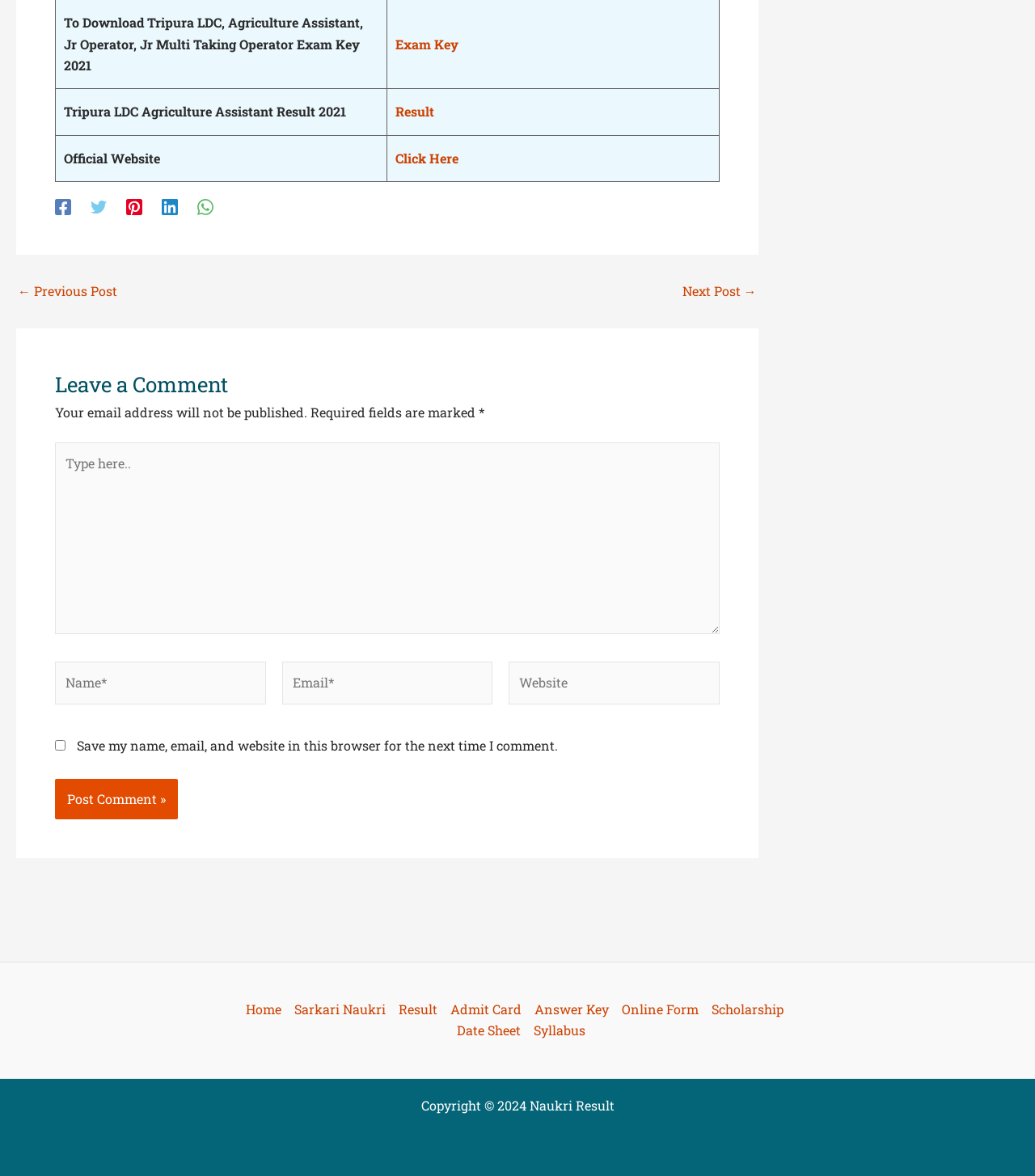Locate the bounding box coordinates of the element that should be clicked to execute the following instruction: "Click on Exam Key".

[0.382, 0.03, 0.443, 0.044]